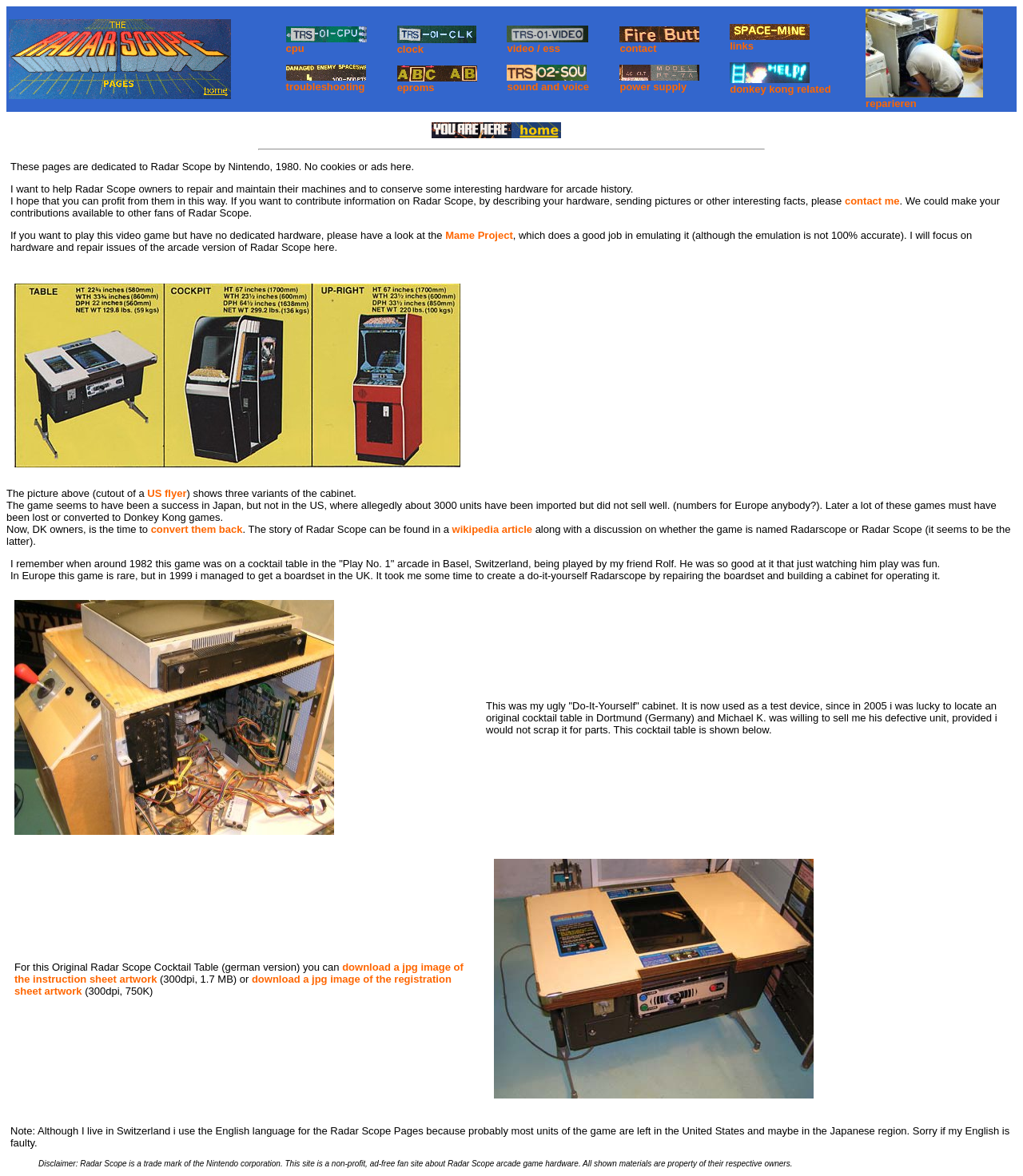Find and provide the bounding box coordinates for the UI element described with: "troubleshooting".

[0.279, 0.06, 0.357, 0.078]